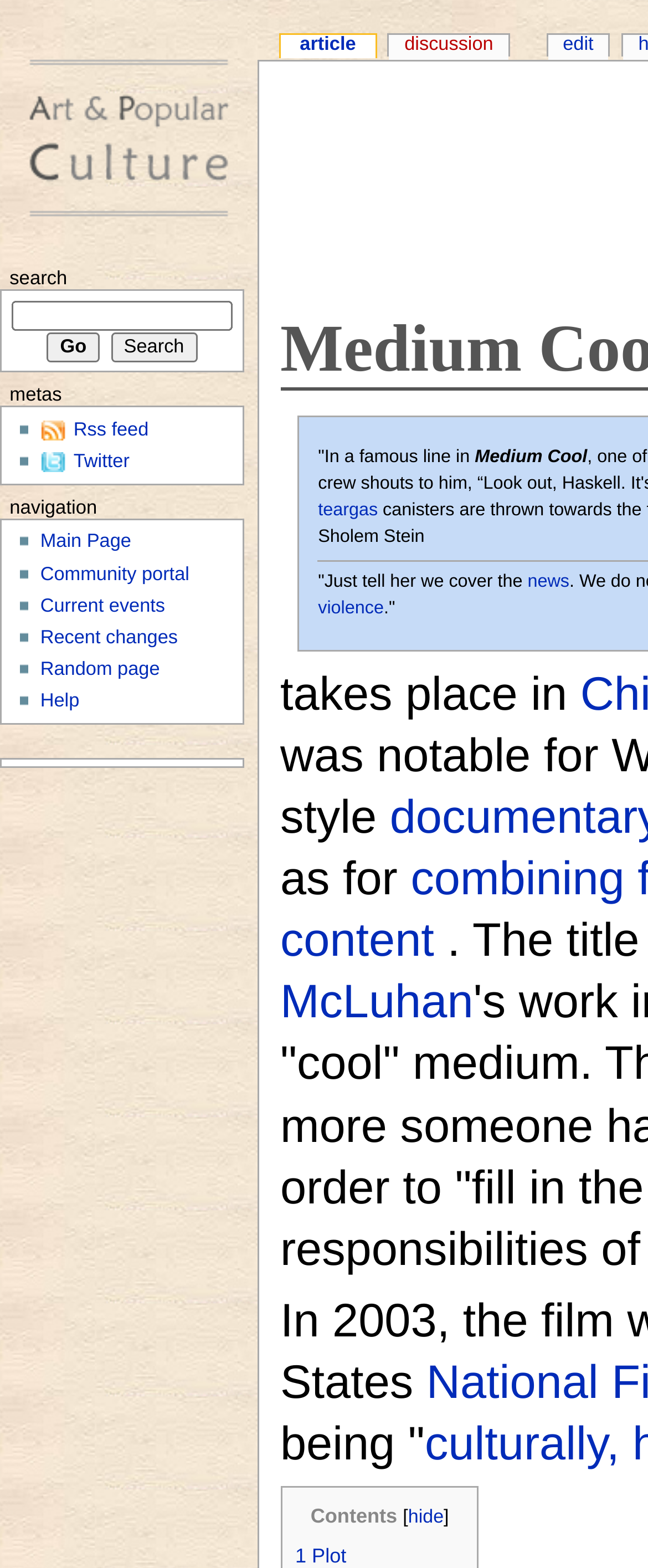Please reply to the following question using a single word or phrase: 
What is the function of the 'Go' button?

To submit search queries